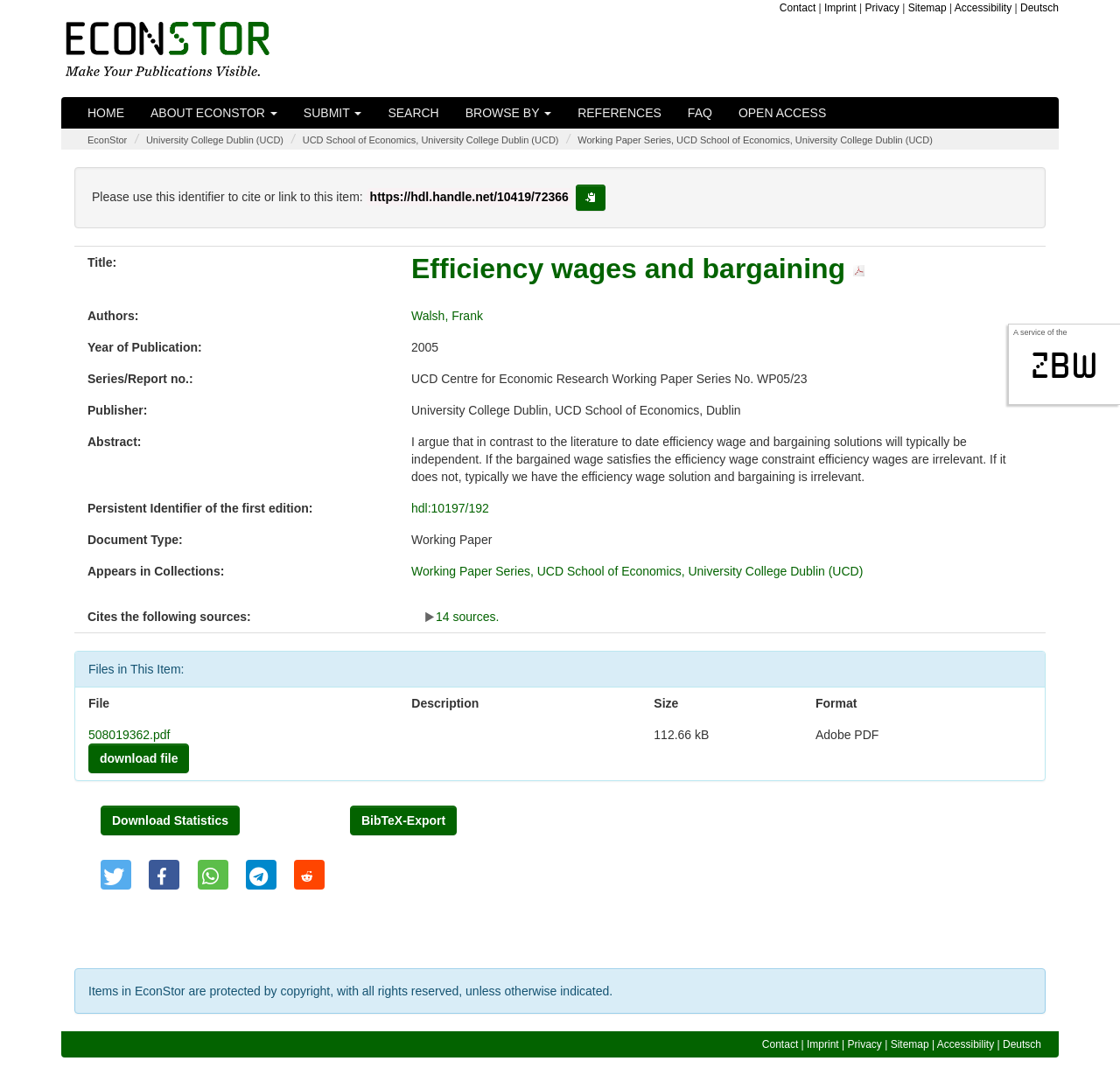Please determine and provide the text content of the webpage's heading.

Efficiency wages and bargaining 